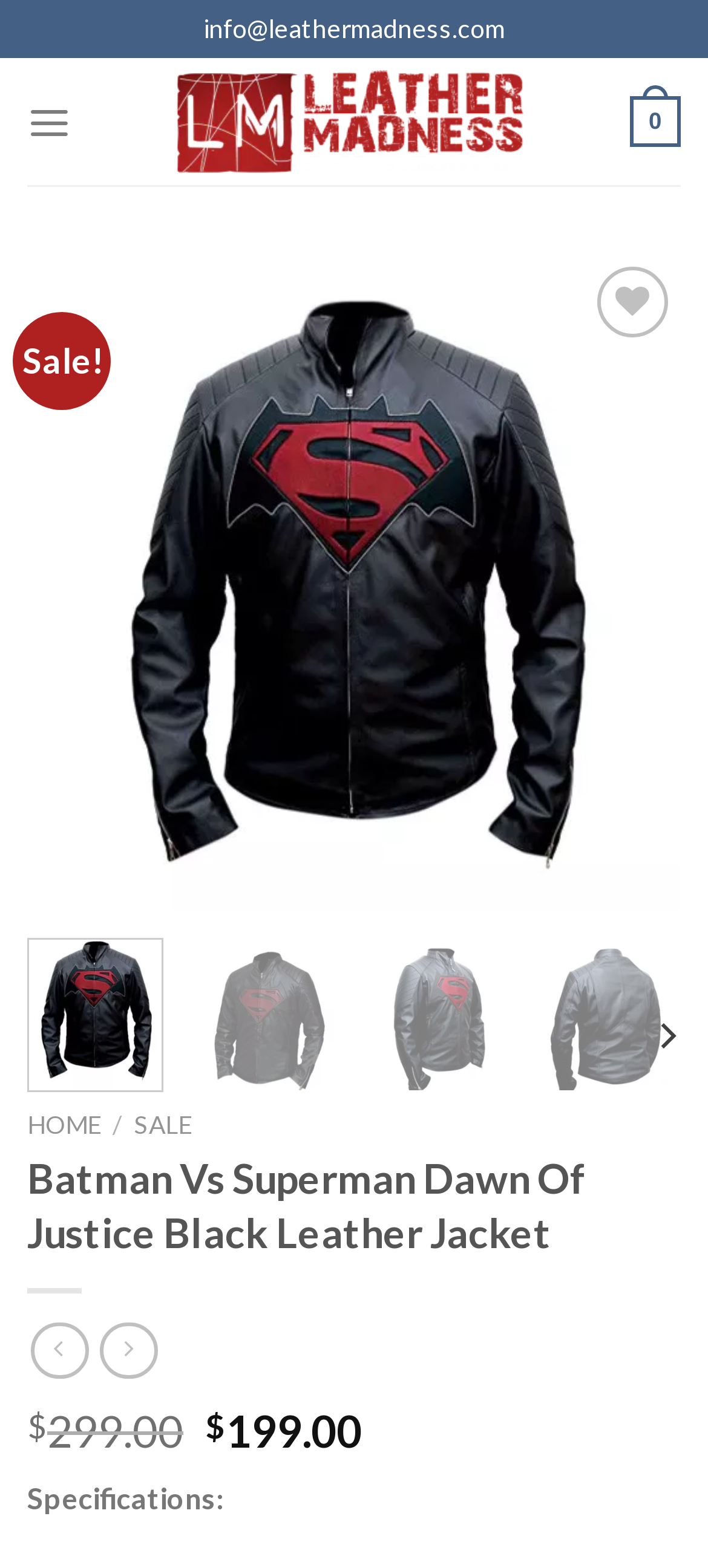Please identify the primary heading of the webpage and give its text content.

Batman Vs Superman Dawn Of Justice Black Leather Jacket